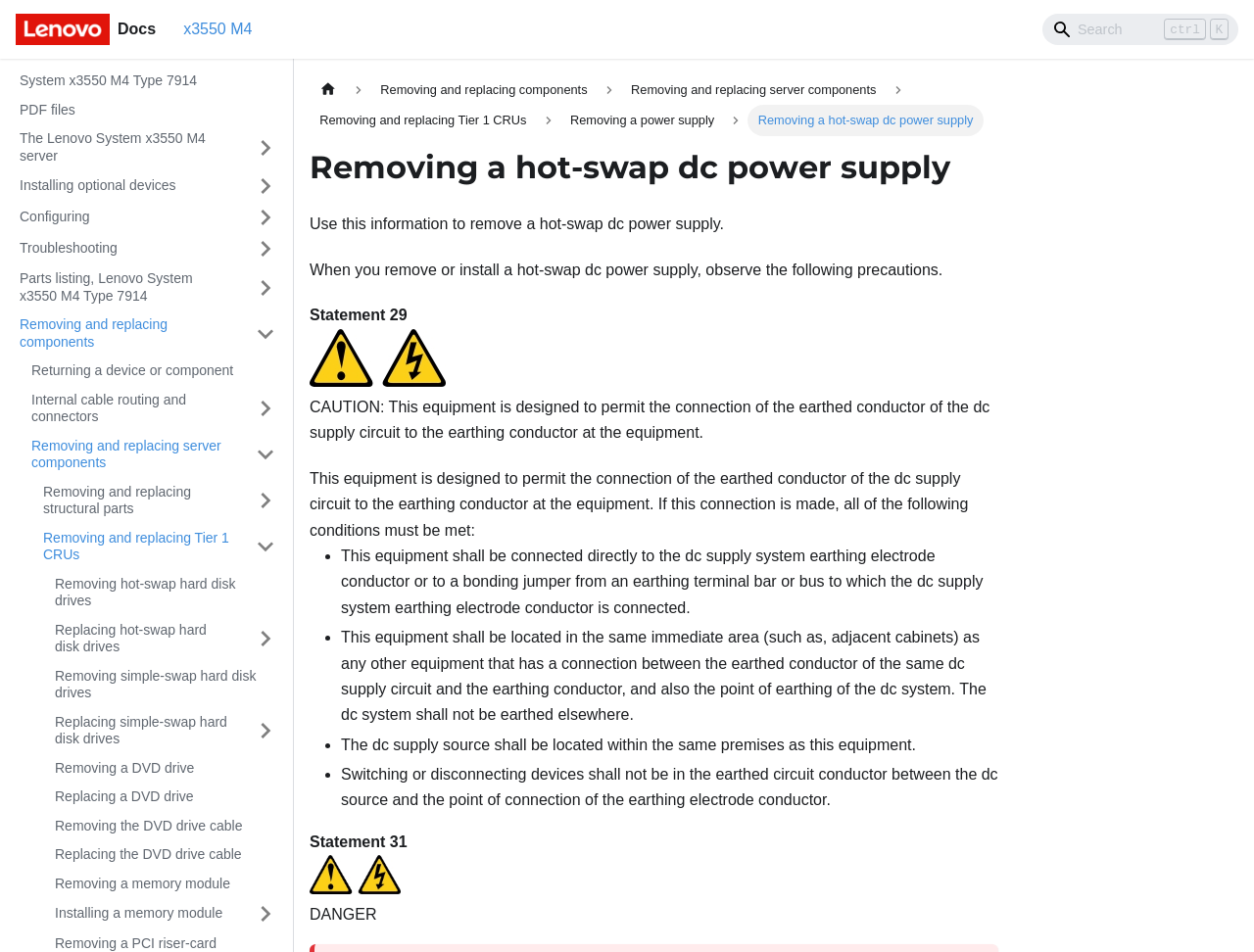Pinpoint the bounding box coordinates of the element to be clicked to execute the instruction: "Click the 'Removing and replacing server components' link".

[0.495, 0.078, 0.707, 0.11]